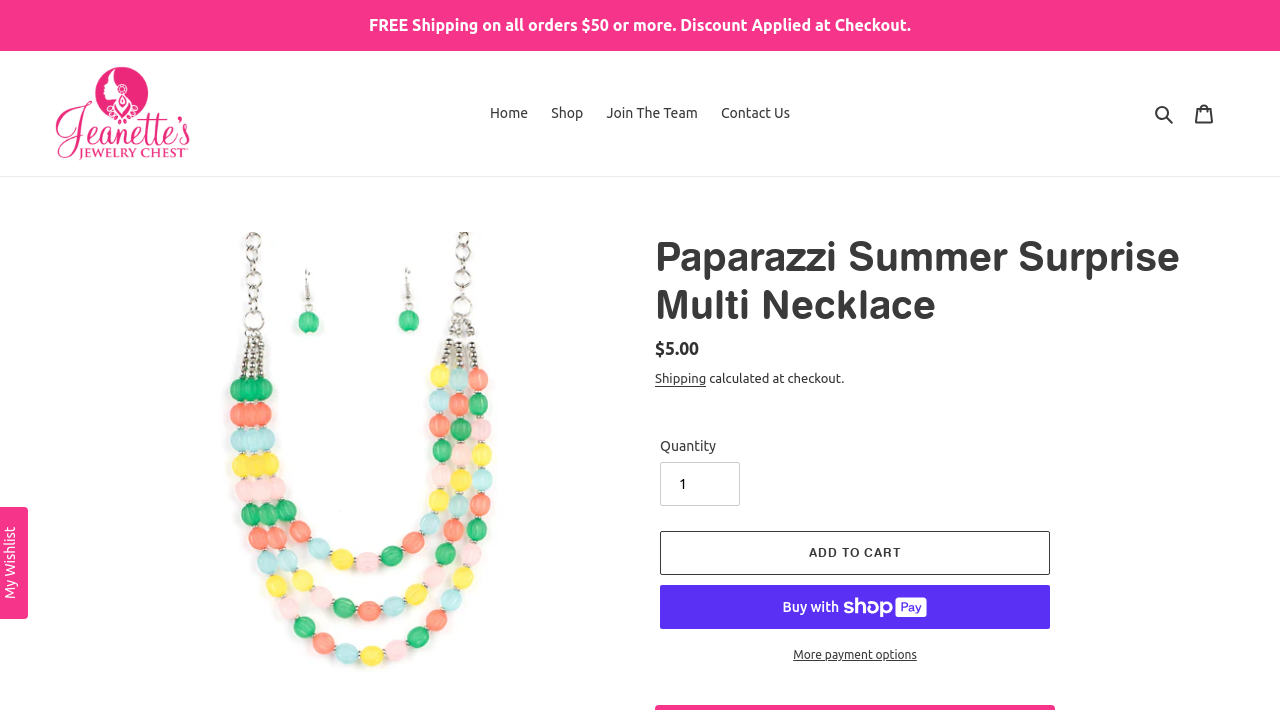What is the purpose of the 'Search' button?
Refer to the screenshot and answer in one word or phrase.

To search for products